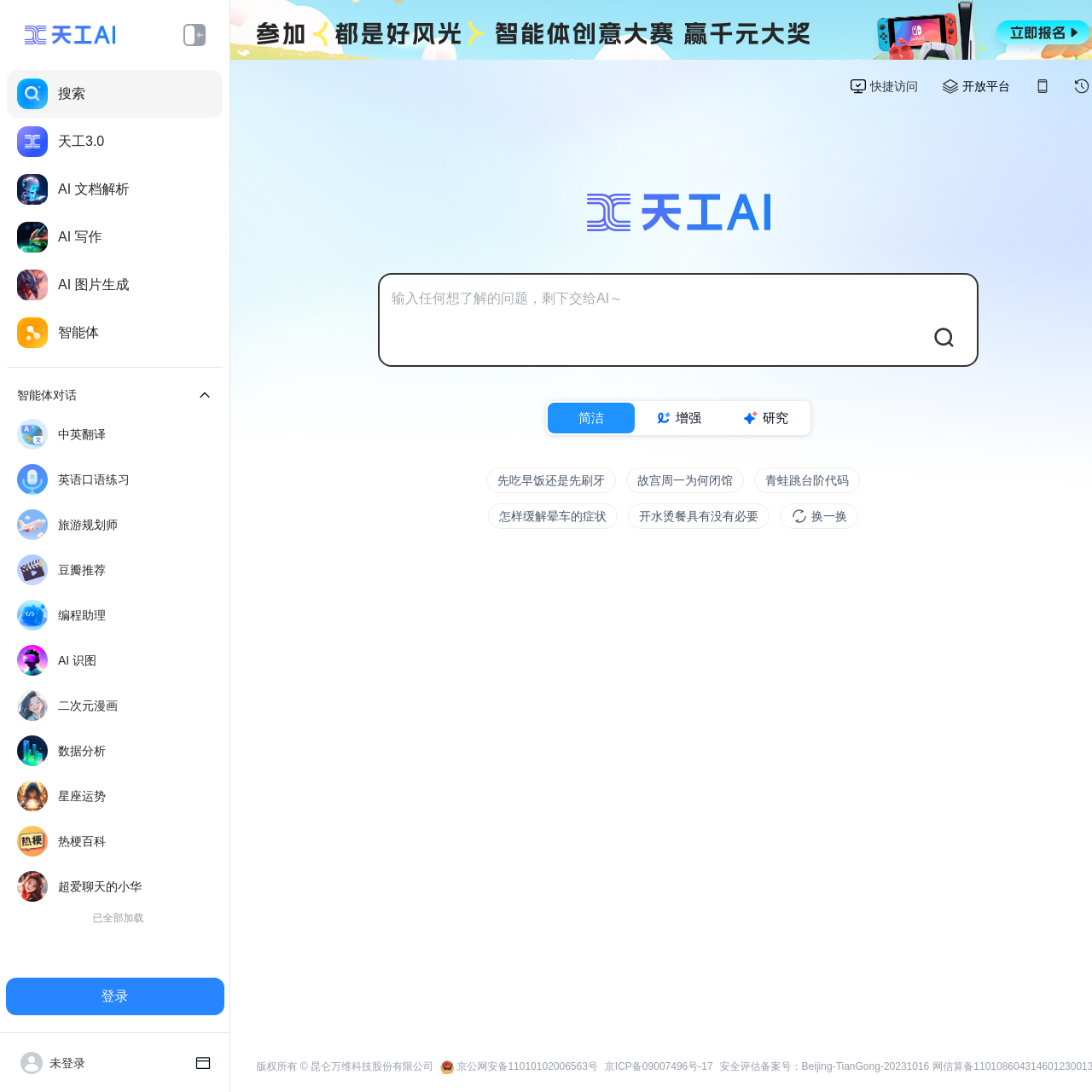Predict the bounding box of the UI element based on this description: "BeProsise Camp".

None